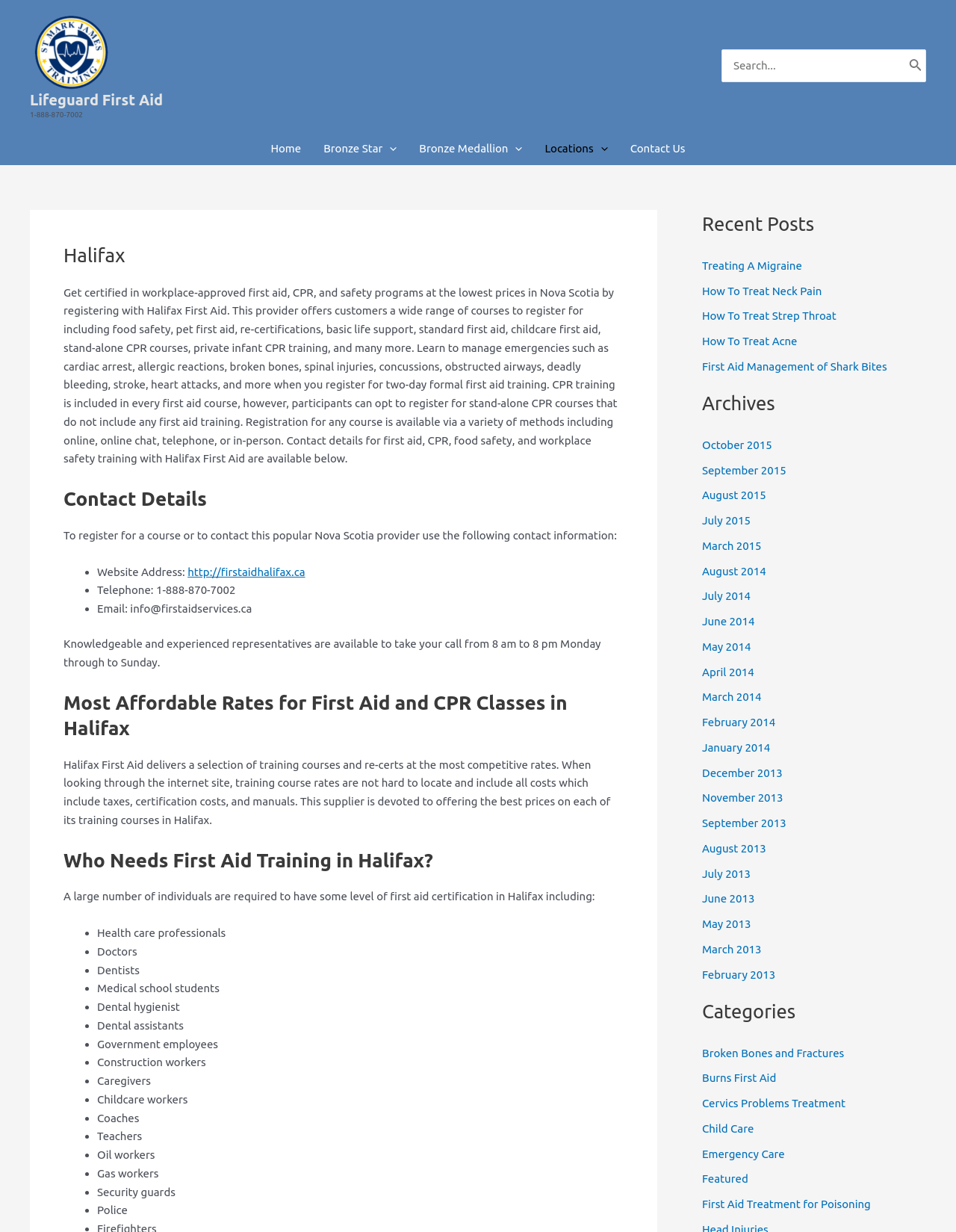Please provide a detailed answer to the question below by examining the image:
What is the purpose of the search bar on the webpage?

I inferred the purpose of the search bar by its location and label, which says 'Search for:', and the presence of a search button next to it. It is likely that users can enter keywords to search for specific courses or information on the webpage.